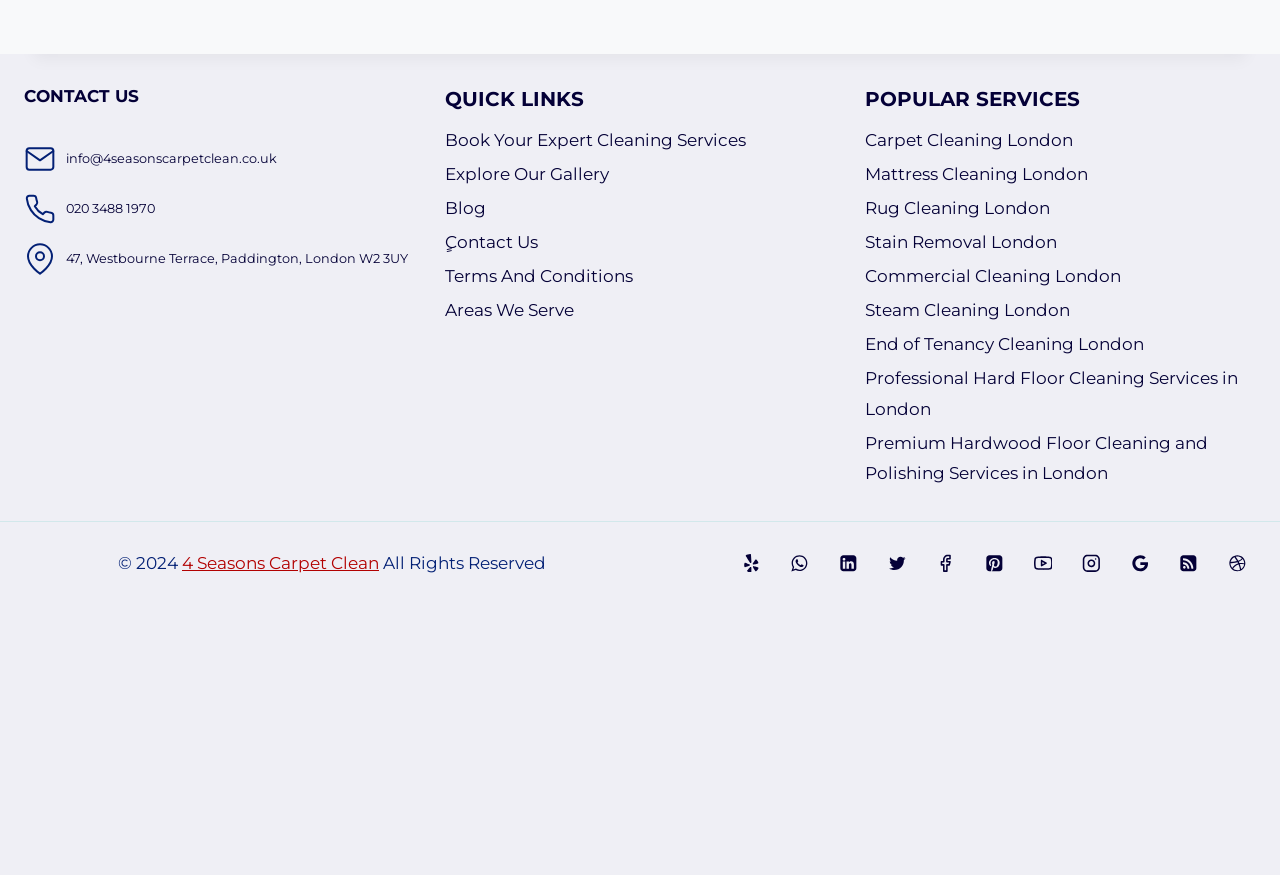Using the description: "Mattress Cleaning London", determine the UI element's bounding box coordinates. Ensure the coordinates are in the format of four float numbers between 0 and 1, i.e., [left, top, right, bottom].

[0.676, 0.49, 0.981, 0.529]